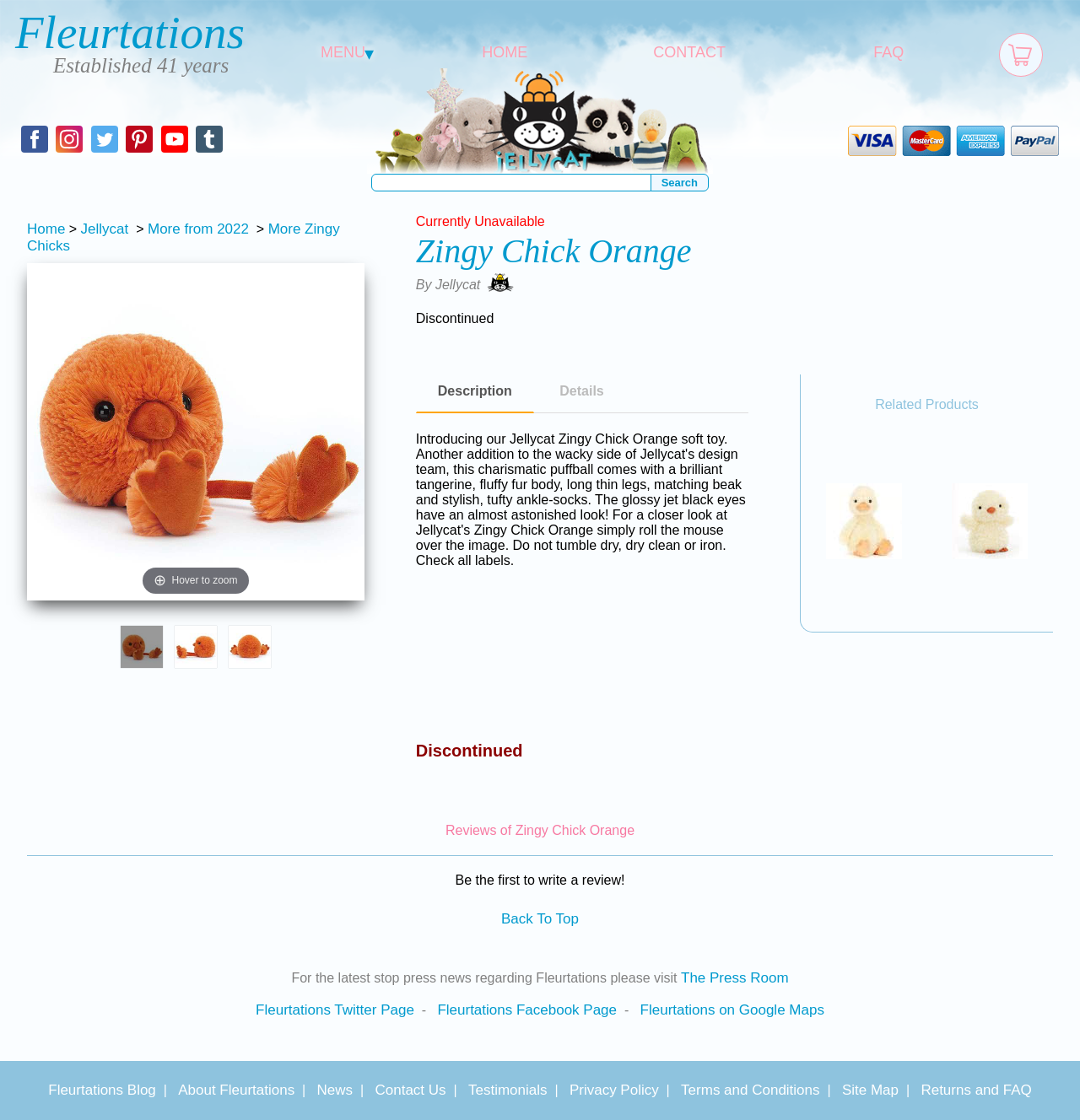Create a detailed summary of the webpage's content and design.

This webpage is about a product called Zingy Chick Orange by Jellycat. At the top, there is a navigation menu with links to Fleurtations, MENU, HOME, CONTACT, and FAQ. Below the menu, there is a small image and a link to continue shopping. 

On the left side, there are social media links to Facebook, Instagram, Twitter, Pinterest, Youtube, and Tumblr, each with a corresponding image. Below these links, there is a search bar with a button. 

On the right side, there is a large image of the Zingy Chick Orange product, with a hover-to-zoom feature. Below the image, there are three smaller images of the product, each with a link to a different view. 

The product information section is located below the images. It includes the product name, "Zingy Chick Orange", and the brand, "Jellycat". The product is currently unavailable and has been discontinued. There is also a description and details section, but the content is not provided. 

Below the product information, there is a section for related products, which includes links to two other products, Bashful Duckling and Little Chick, each with an image. 

Further down, there is a section for reviews, where customers can write a review of the product. There is also a link to go back to the top of the page. 

At the bottom of the page, there are links to the press room, Twitter page, Facebook page, Google Maps, blog, and about Fleurtations, as well as a section for news, contact us, and testimonials.